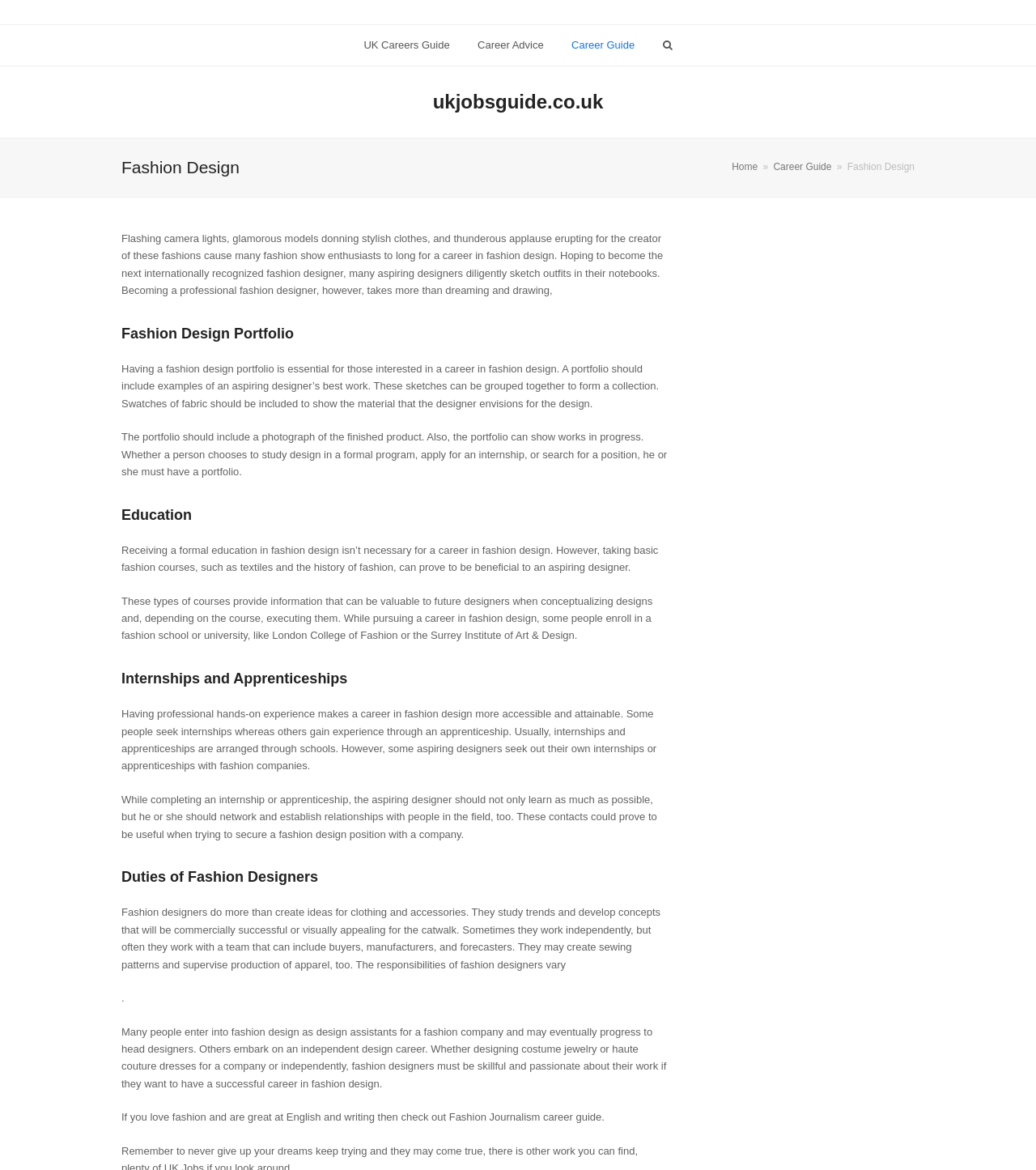Locate the bounding box coordinates of the element I should click to achieve the following instruction: "Click on the 'Fashion Design Portfolio' heading".

[0.117, 0.277, 0.645, 0.294]